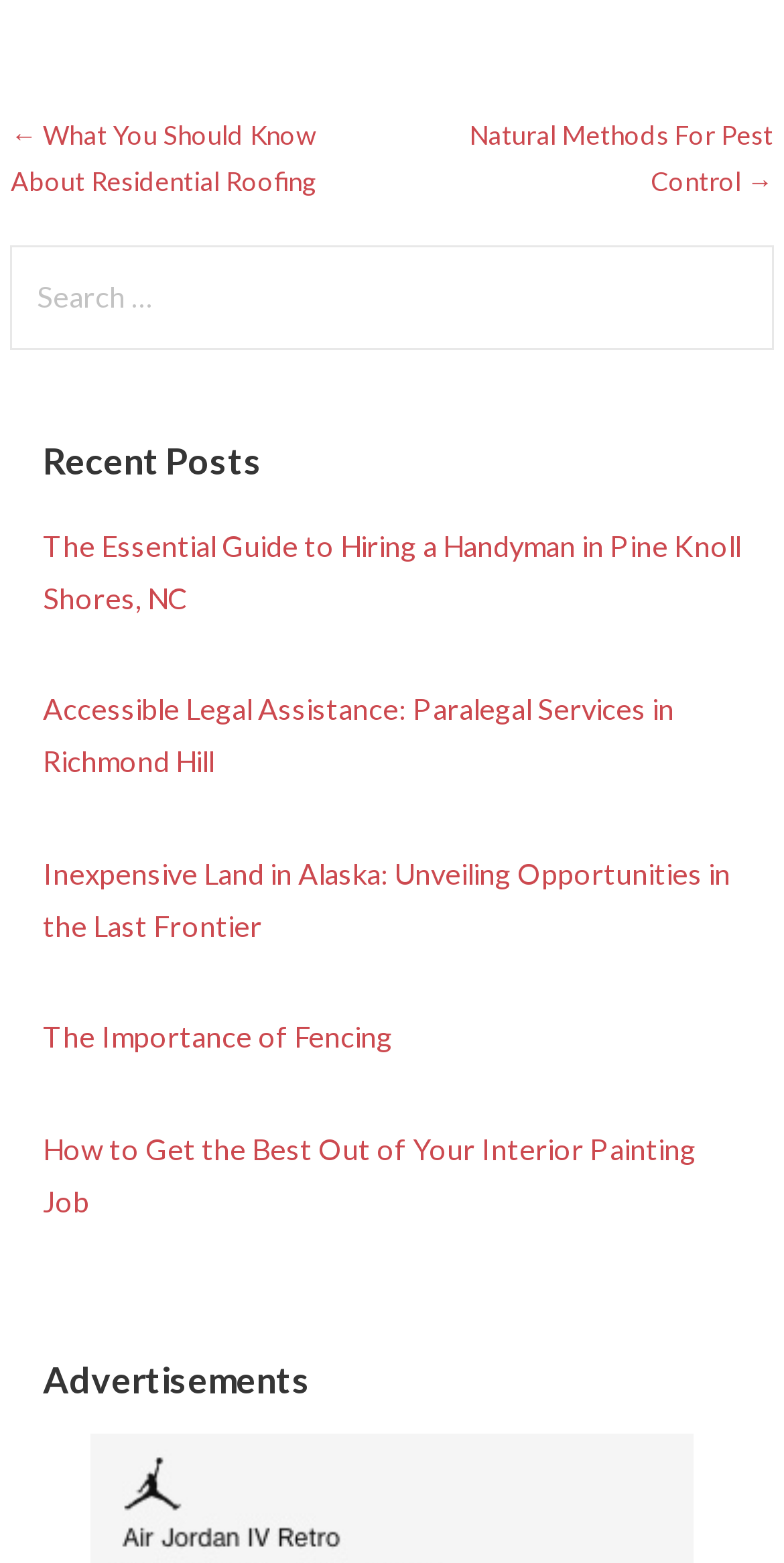Bounding box coordinates are specified in the format (top-left x, top-left y, bottom-right x, bottom-right y). All values are floating point numbers bounded between 0 and 1. Please provide the bounding box coordinate of the region this sentence describes: The Importance of Fencing

[0.055, 0.652, 0.501, 0.674]